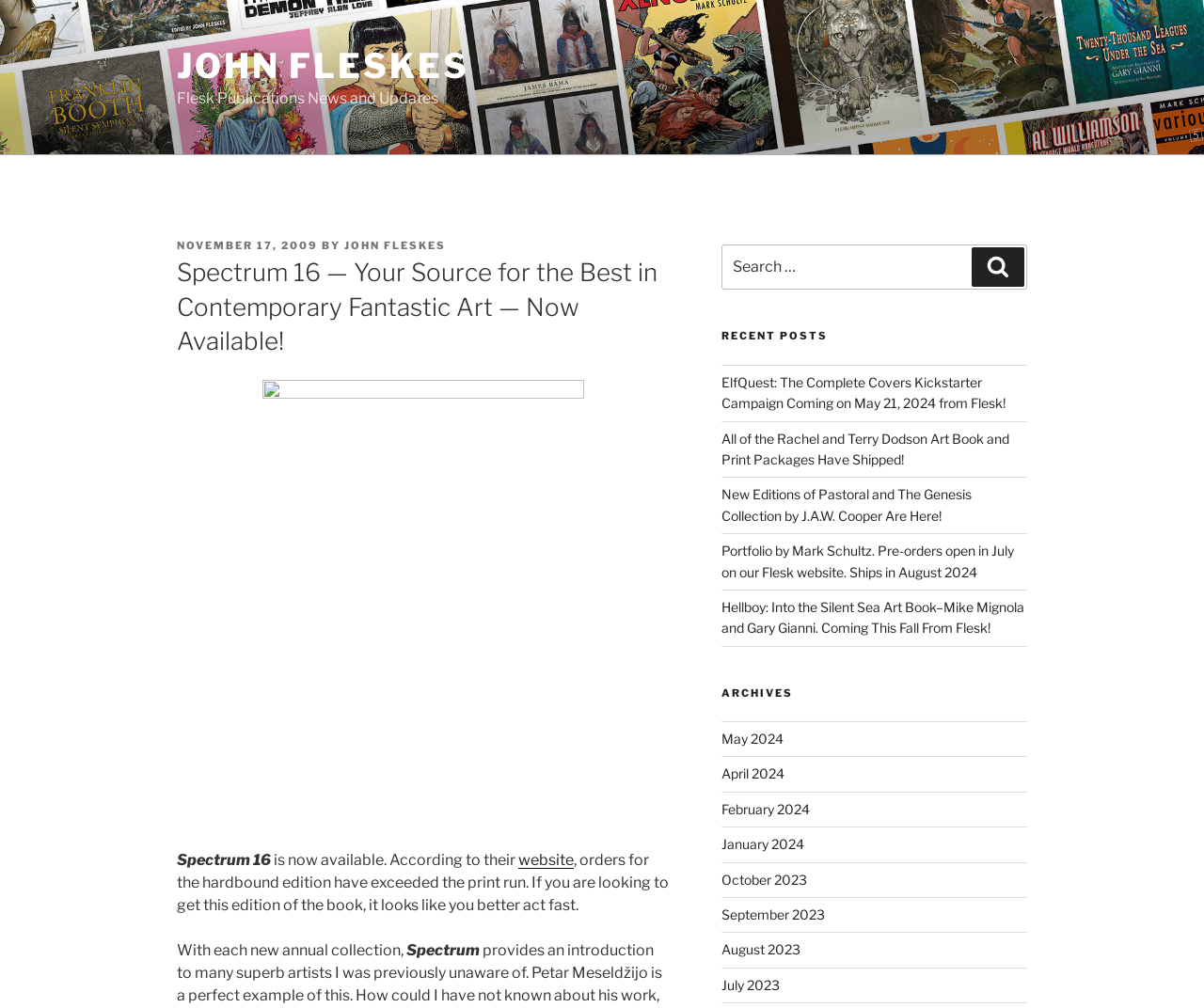Provide your answer to the question using just one word or phrase: What is the purpose of the search box?

To search the website